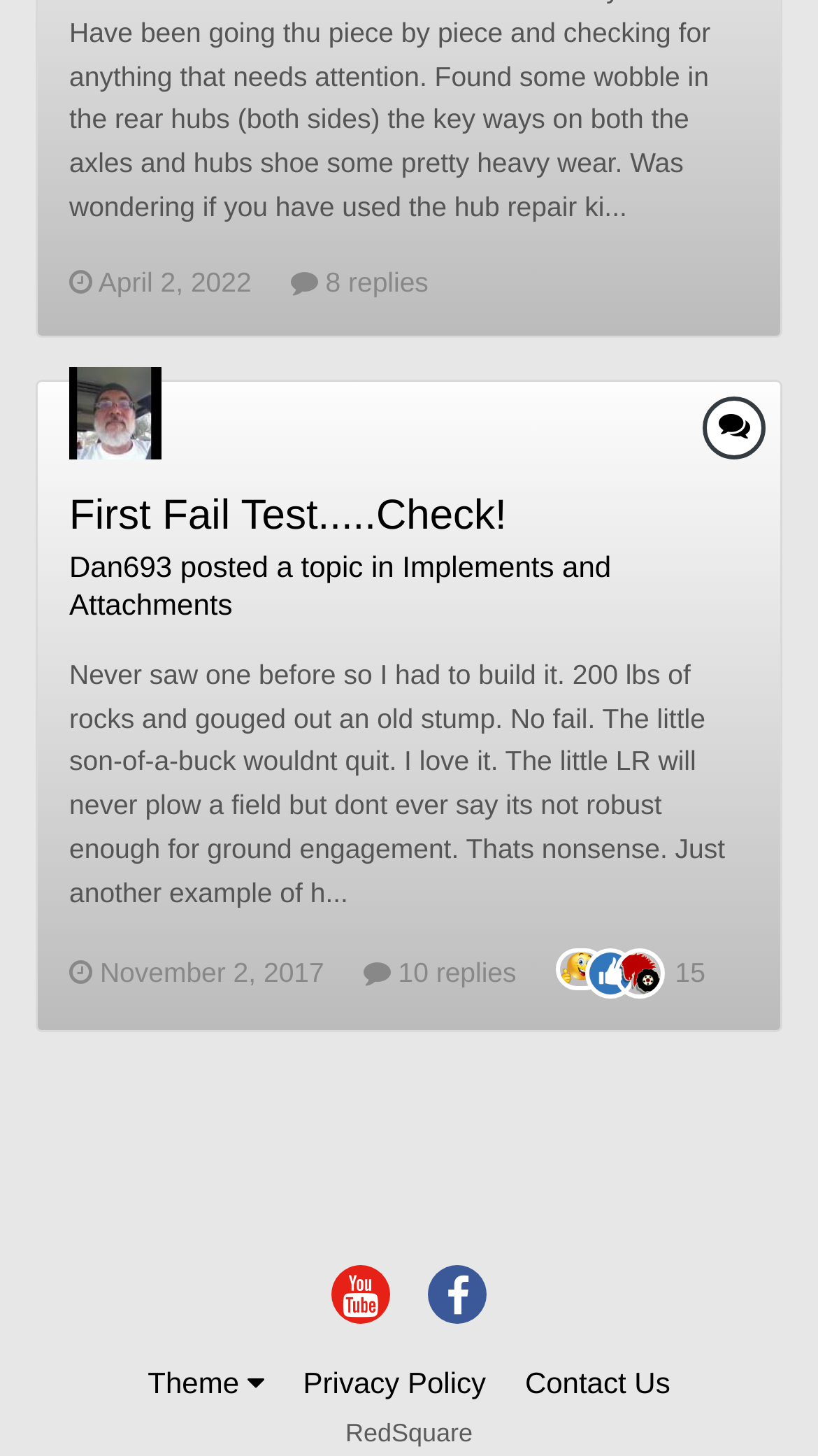What is the category of the topic?
Give a detailed explanation using the information visible in the image.

The category can be found by looking at the link element with the text 'Implements and Attachments'.